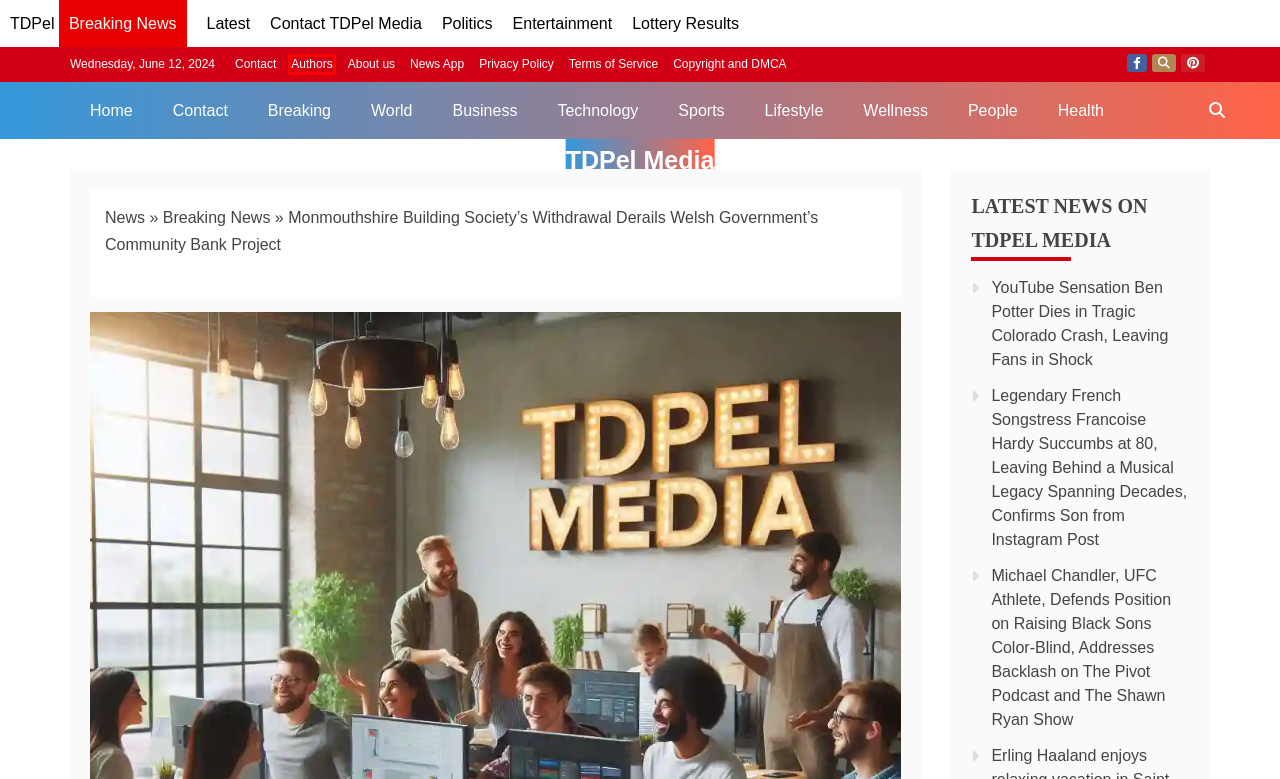You are given a screenshot of a webpage within which there is a red rectangle bounding box. Please choose the best webpage description that matches the new webpage after clicking the selected element in the bounding box. Here are the options:
A. News App – TDPel Media
B. Breaking News On TDPel Media
C. Authors – TDPel Media
D. Business News Archives – TDPel Media
E. World News – TDPel Media
F. Sports News – TDPel Media
G. Copyright And DMCA – TDPel Media
H. Entertainment News – TDPel Media

C